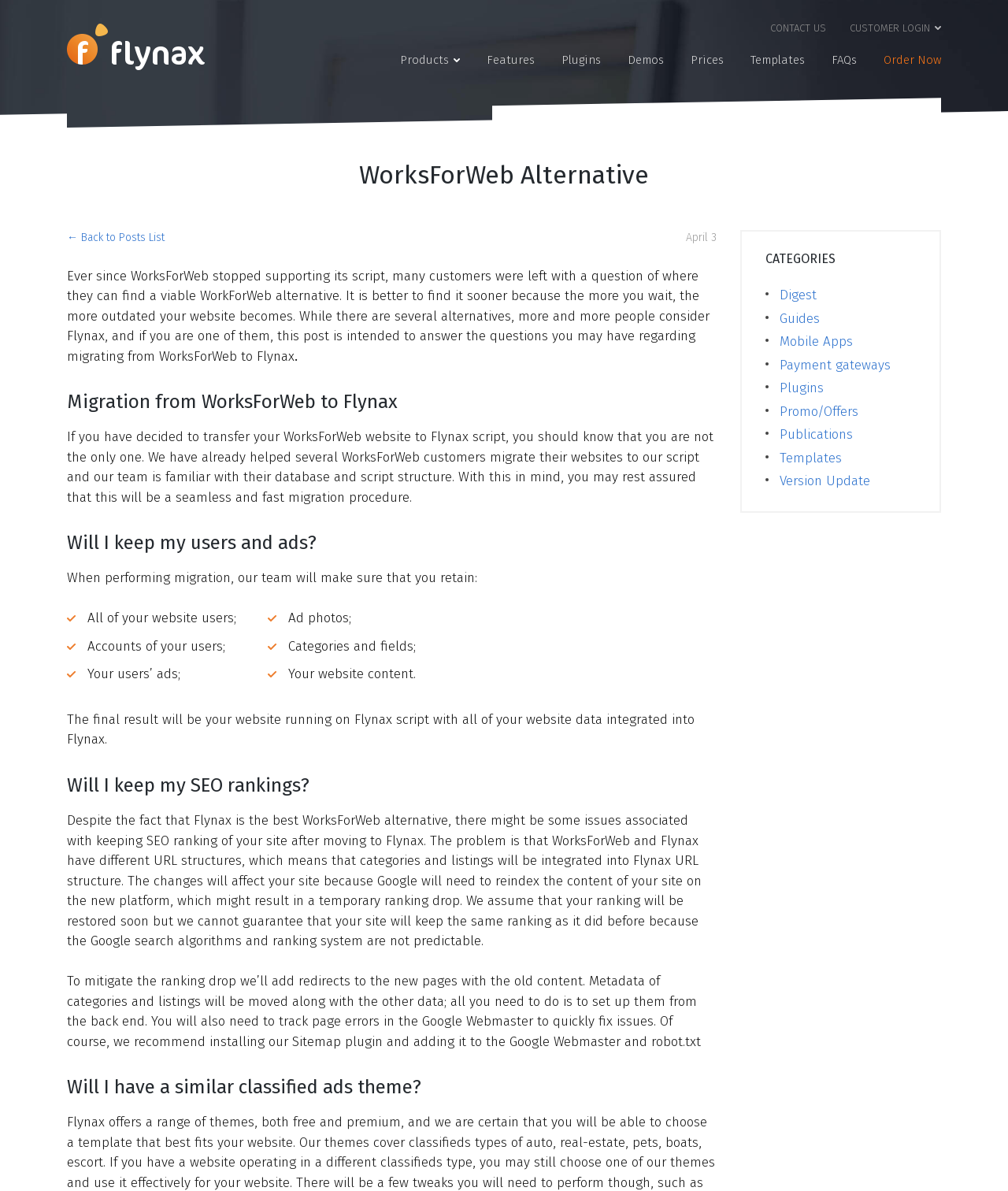Determine the bounding box coordinates of the clickable area required to perform the following instruction: "Explore 'Templates'". The coordinates should be represented as four float numbers between 0 and 1: [left, top, right, bottom].

[0.745, 0.046, 0.798, 0.056]